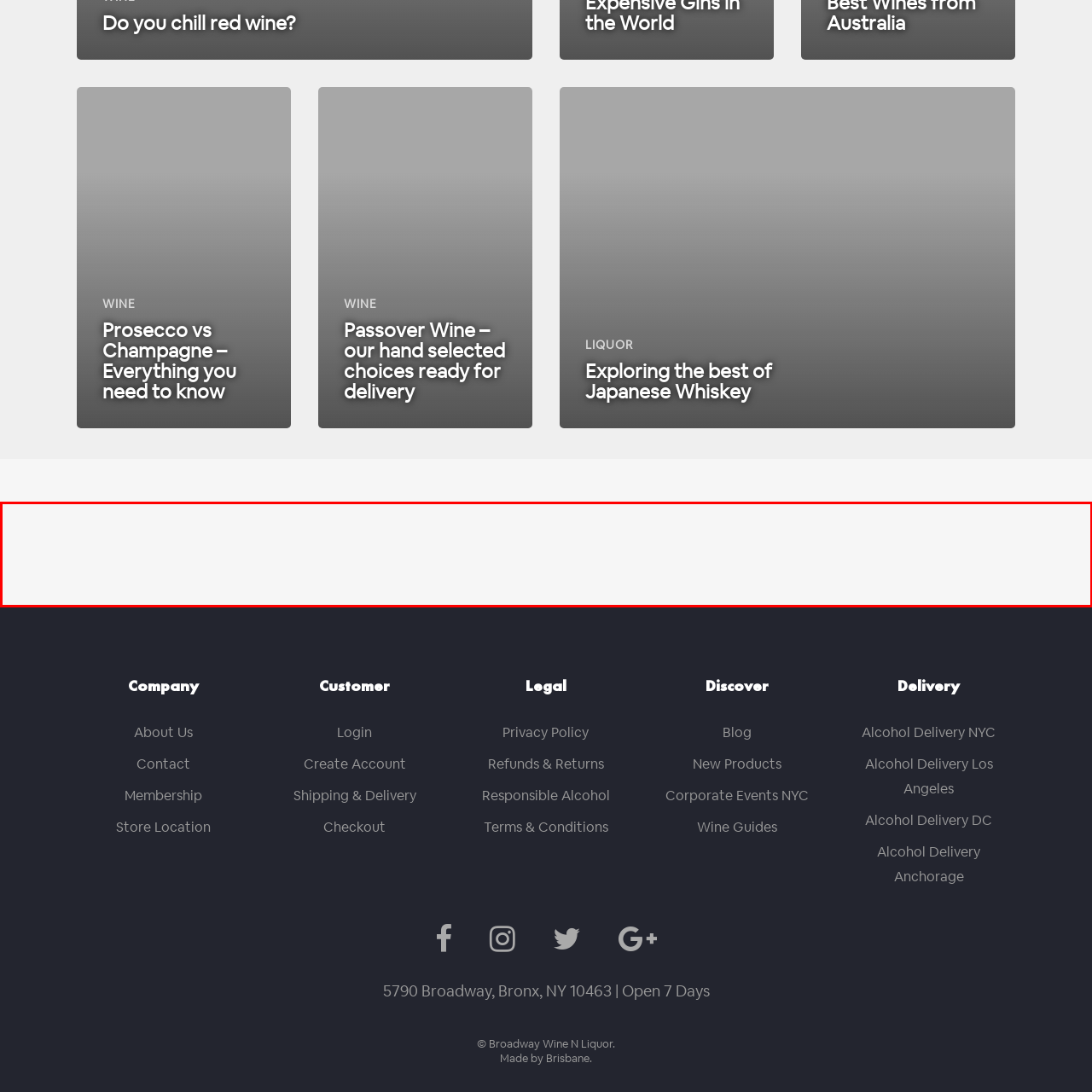Elaborate on the image contained within the red outline, providing as much detail as possible.

This image appears to be a simple, minimalist graphic featuring a predominantly white background. It may be used as a visual separator or a footer on a webpage related to wine and liquor, complementing the text content above. Given its placement and lack of intricate detail, it likely serves to enhance readability or delineate sections on the website, particularly adjacent to the articles and links about various wine selections and delivery options offered by Broadway Wine N Liquor.